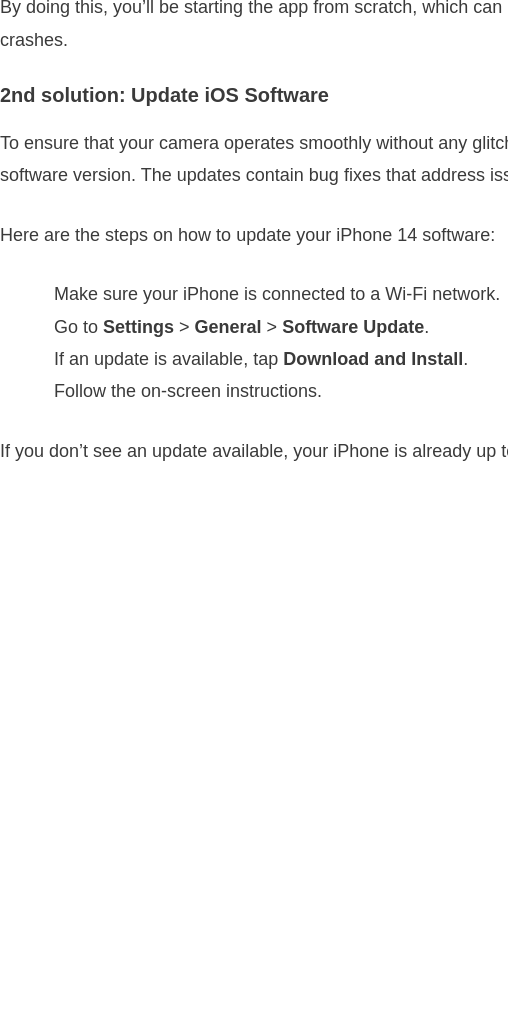Explain in detail what you see in the image.

The image features a visual instruction that emphasizes the action to "Swipe Up on Camera app to close," which is relevant for users experiencing issues with their iPhone camera. This gesture is part of the troubleshooting process, helping users restart the app effectively. 

This context is particularly useful when addressing software glitches, as updating to the latest iOS version can also resolve unexpected behavior. Instructions on how to update the iPhone 14 software follow, ensuring users have the latest fixes and enhancements for their device. The emphasis on performing these actions can aid in troubleshooting and optimal device performance, especially for camera functionality.